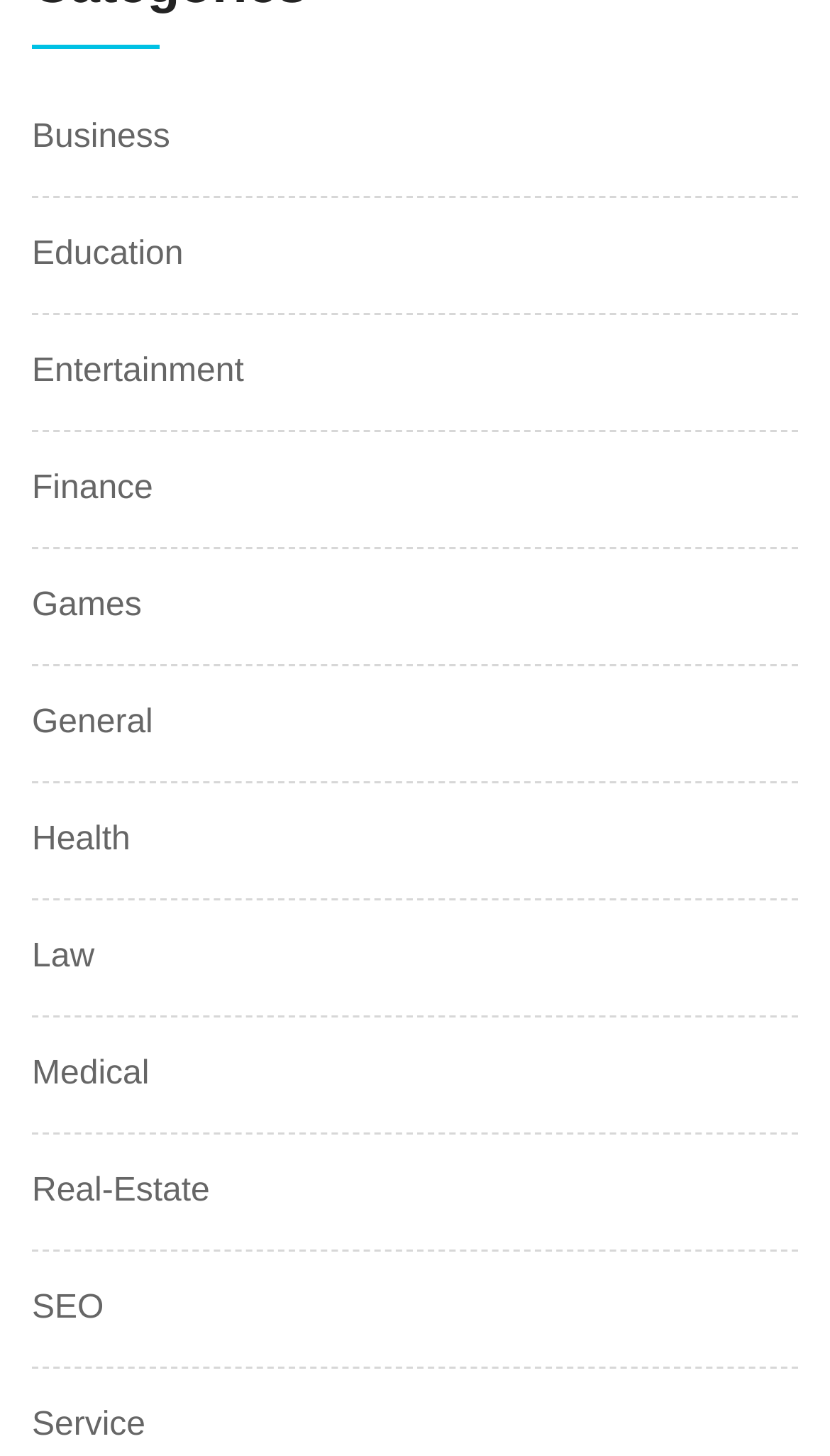Determine the bounding box coordinates of the section I need to click to execute the following instruction: "Go to Entertainment". Provide the coordinates as four float numbers between 0 and 1, i.e., [left, top, right, bottom].

[0.038, 0.242, 0.294, 0.267]